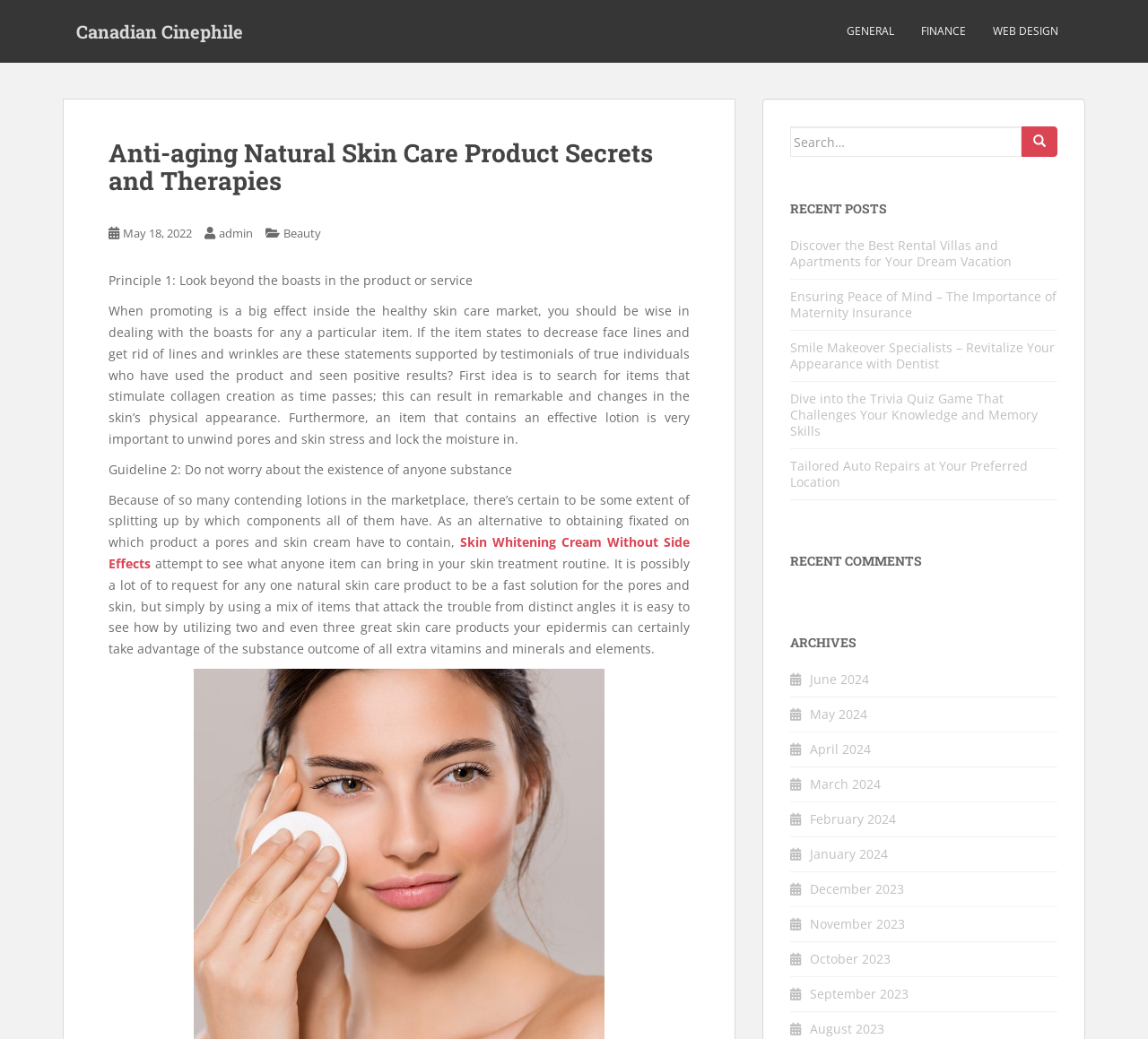Calculate the bounding box coordinates of the UI element given the description: "Canadian Cinephile".

[0.055, 0.009, 0.223, 0.052]